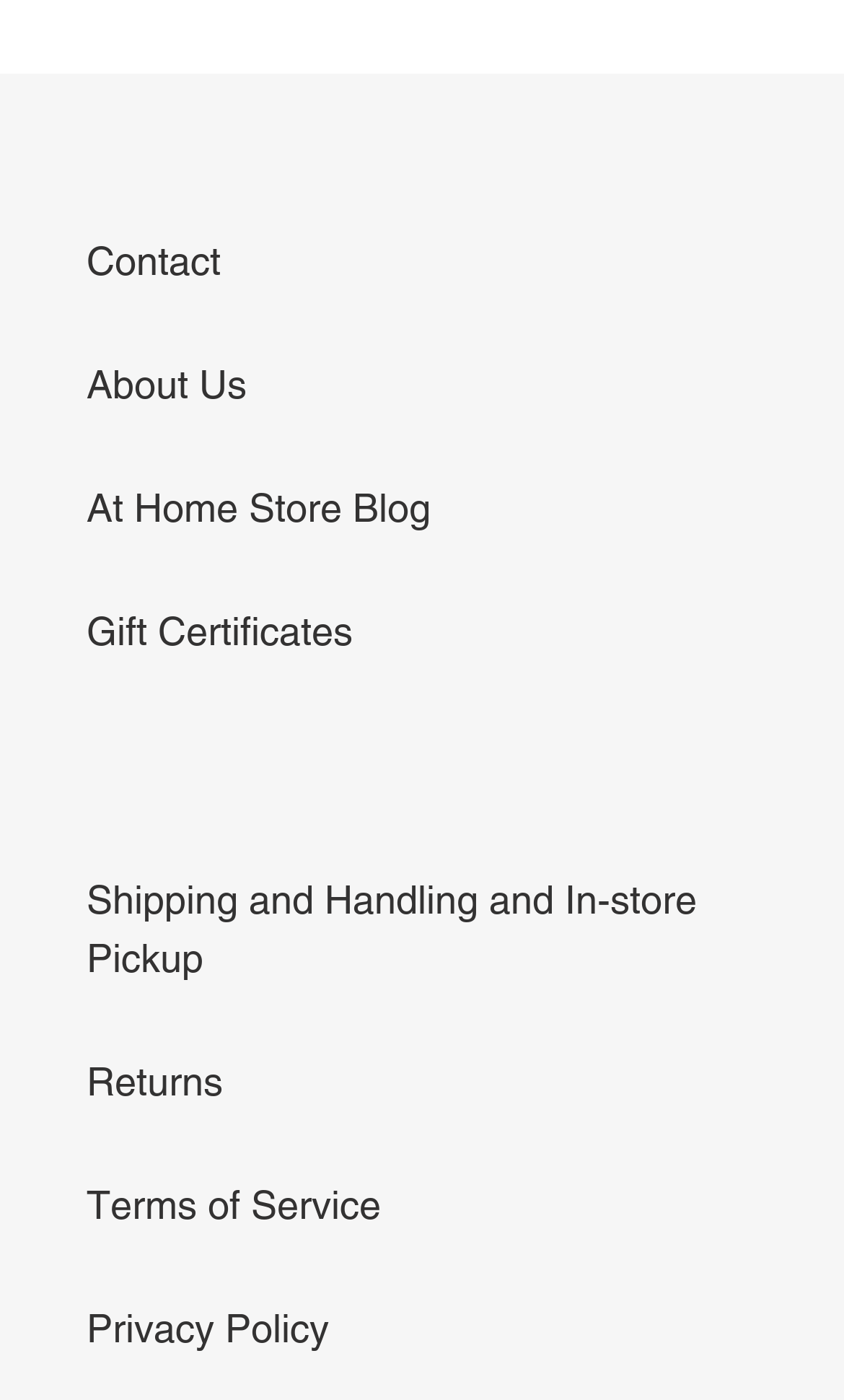Please answer the following question using a single word or phrase: 
How many links are in the top navigation menu?

8